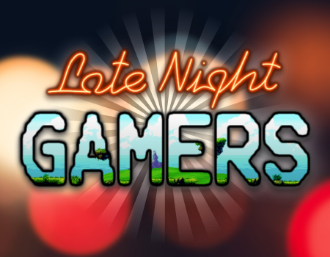Utilize the details in the image to thoroughly answer the following question: What is the atmosphere created by the soft-focus burst of light and colors?

The soft-focus burst of light and colors in the backdrop creates a cozy and inviting ambiance, which is ideal for a gaming community that thrives during late hours.